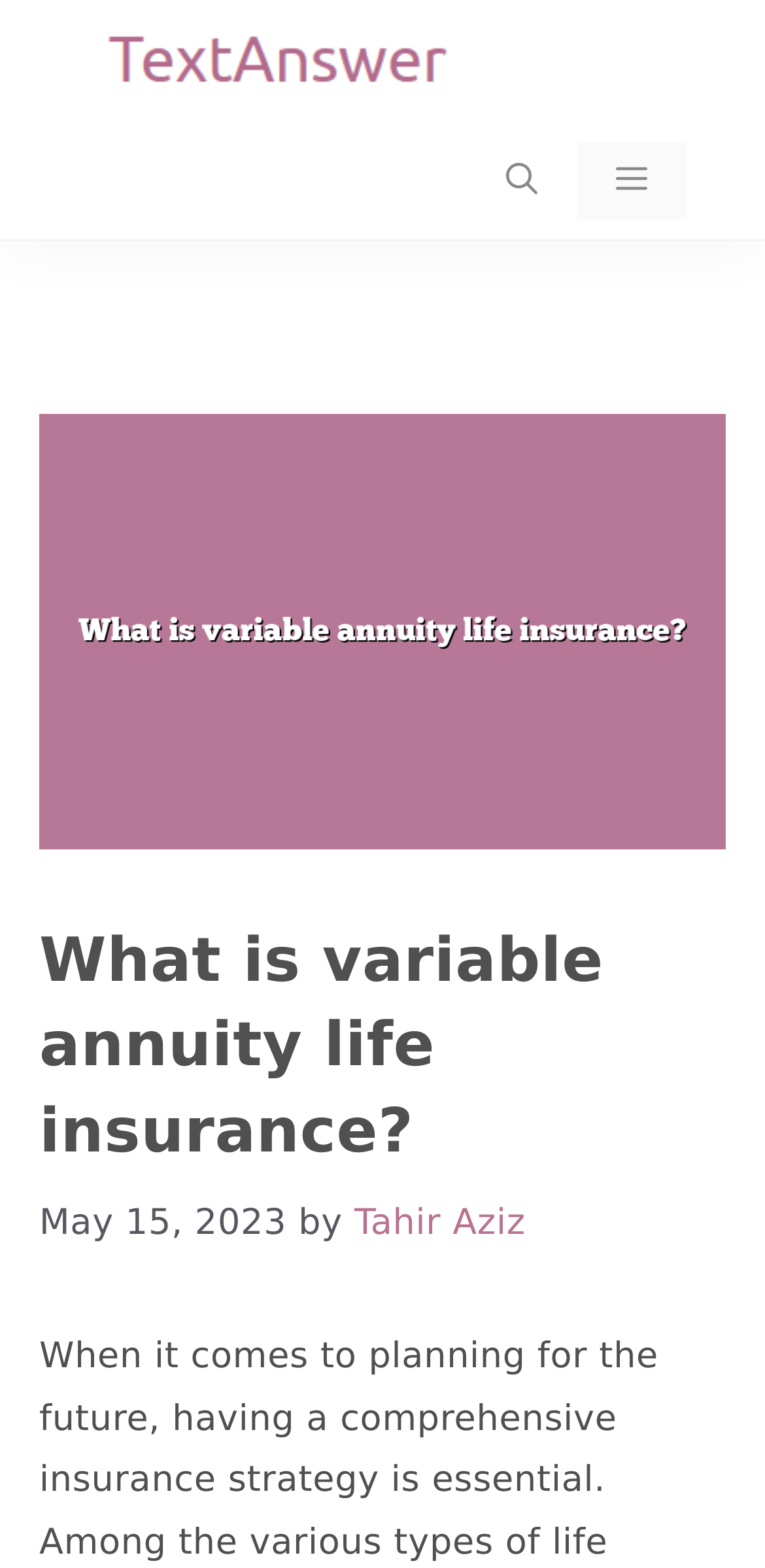Who is the author of the article?
Offer a detailed and full explanation in response to the question.

I found the author of the article by looking at the link element in the content section, which is located below the heading 'What is variable annuity life insurance?'. The link element contains the text 'Tahir Aziz'.